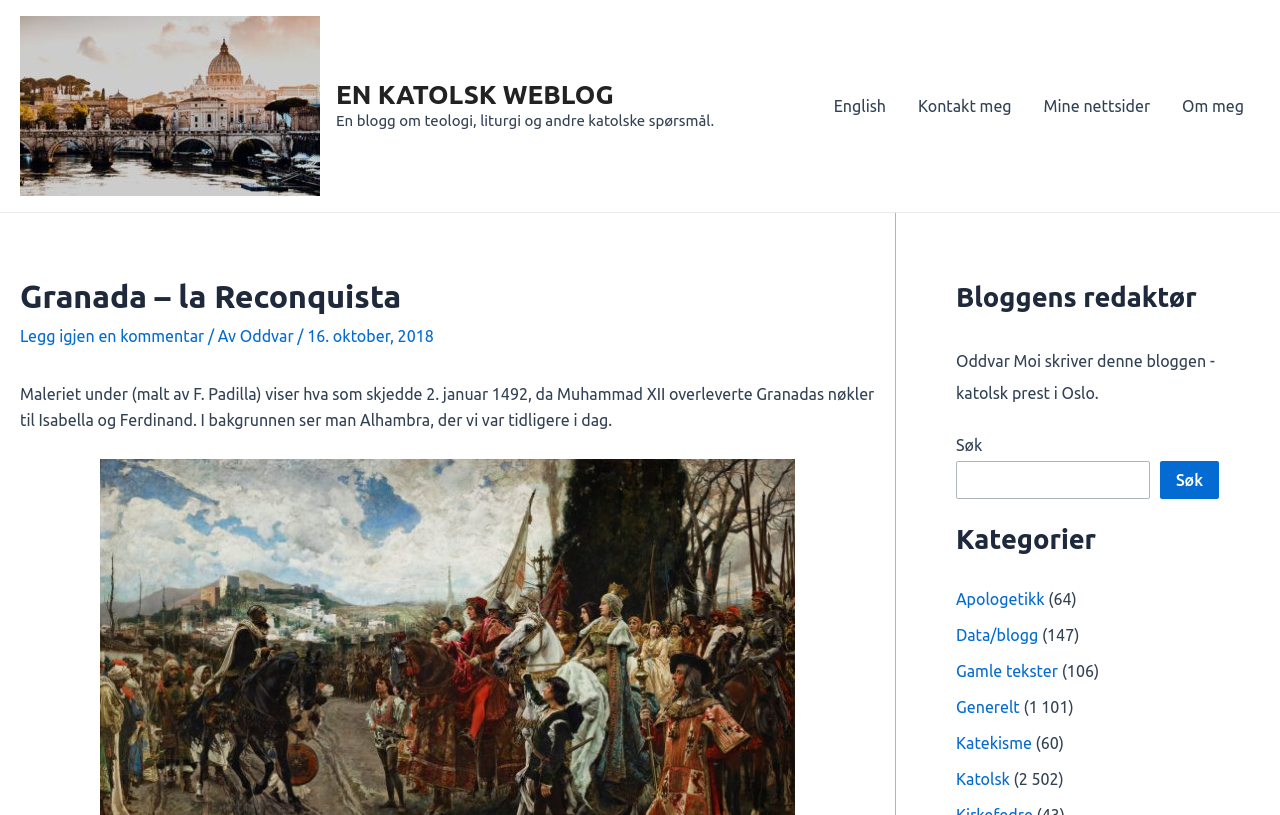Predict the bounding box coordinates of the area that should be clicked to accomplish the following instruction: "View the 'English' page". The bounding box coordinates should consist of four float numbers between 0 and 1, i.e., [left, top, right, bottom].

[0.639, 0.081, 0.705, 0.179]